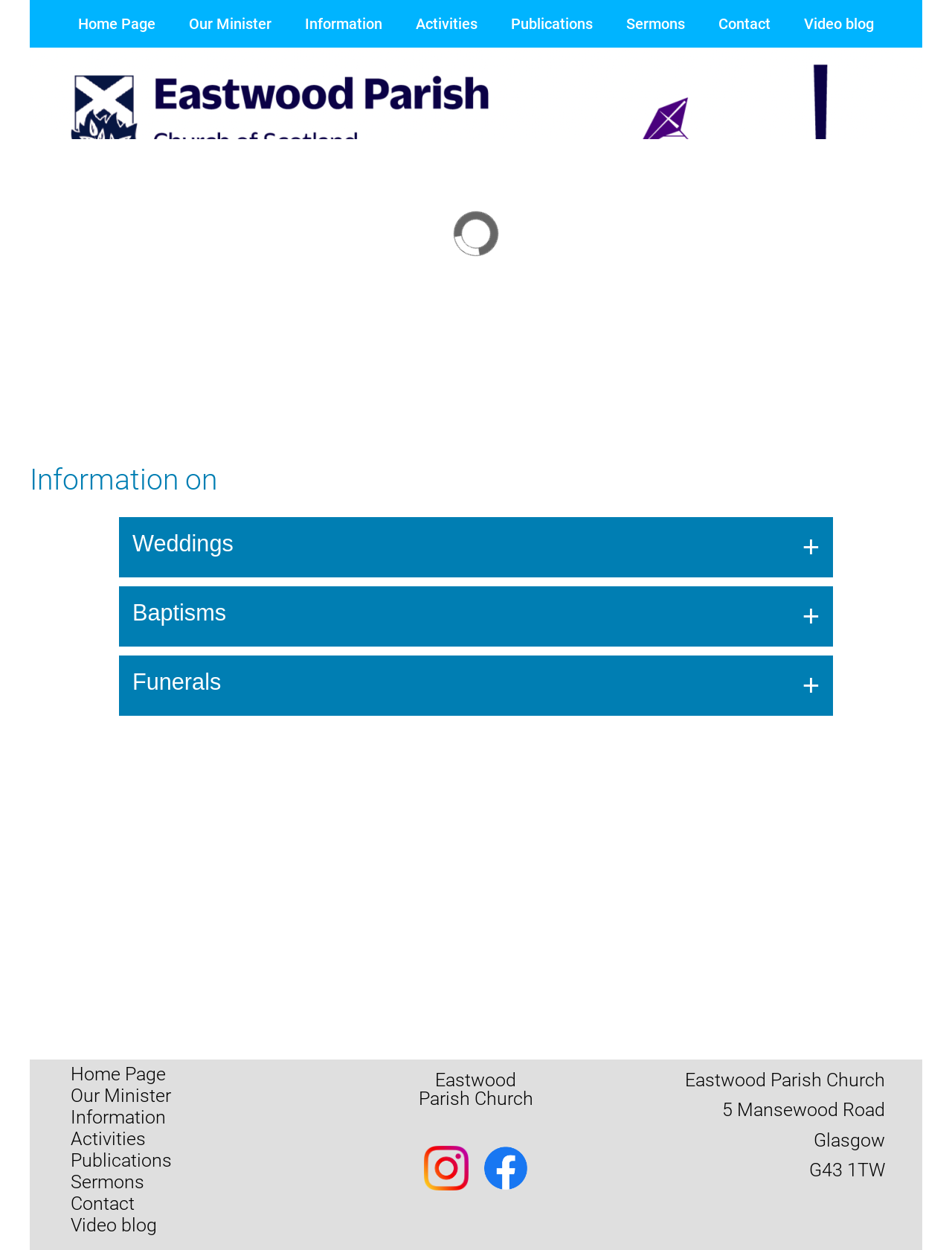Please give the bounding box coordinates of the area that should be clicked to fulfill the following instruction: "Click on Home Page". The coordinates should be in the format of four float numbers from 0 to 1, i.e., [left, top, right, bottom].

[0.082, 0.012, 0.163, 0.026]